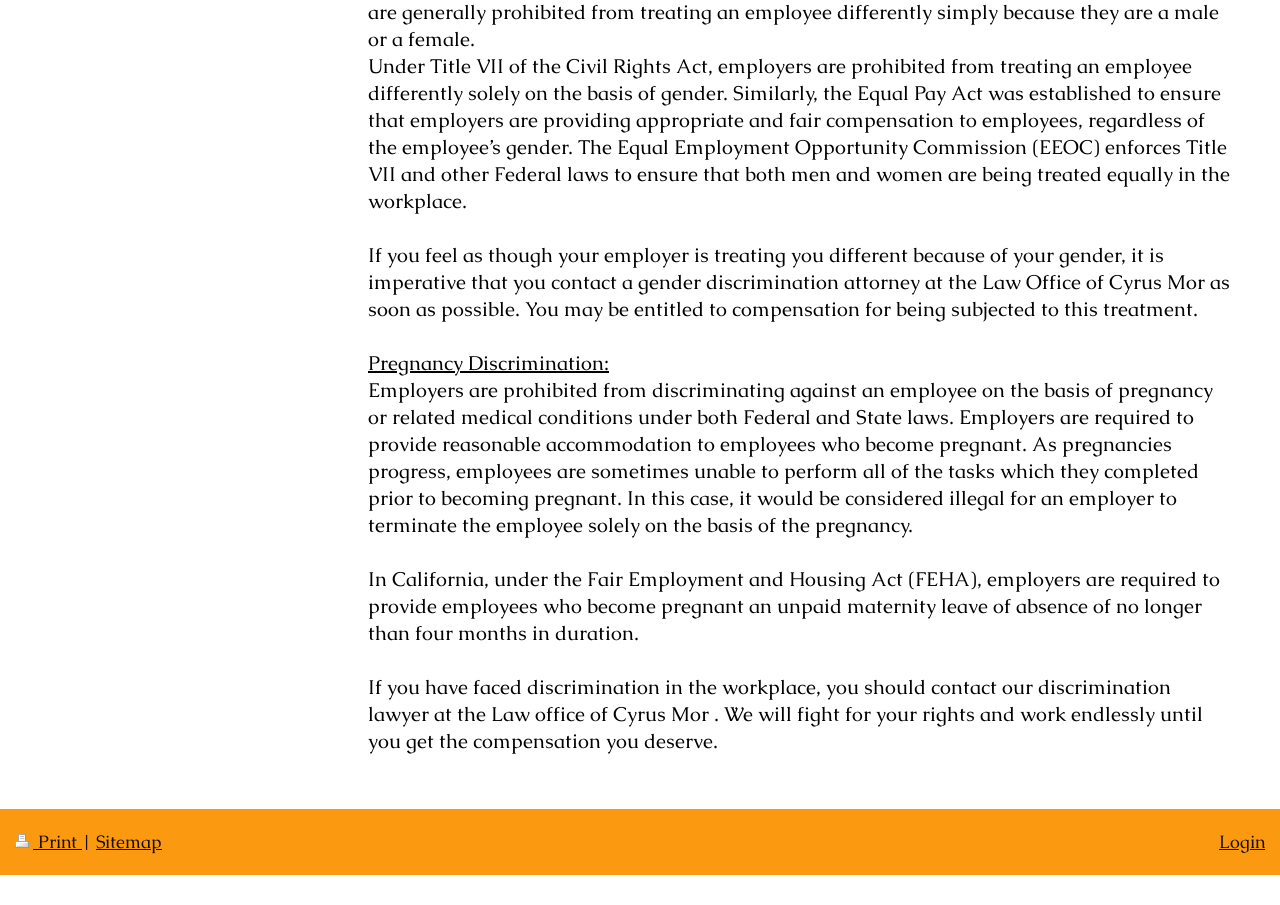What is the purpose of the Equal Pay Act?
Please give a well-detailed answer to the question.

The webpage mentions that the Equal Pay Act was established to ensure that employers provide appropriate and fair compensation to employees, regardless of the employee’s gender. This implies that the purpose of the Equal Pay Act is to ensure fair compensation regardless of gender.